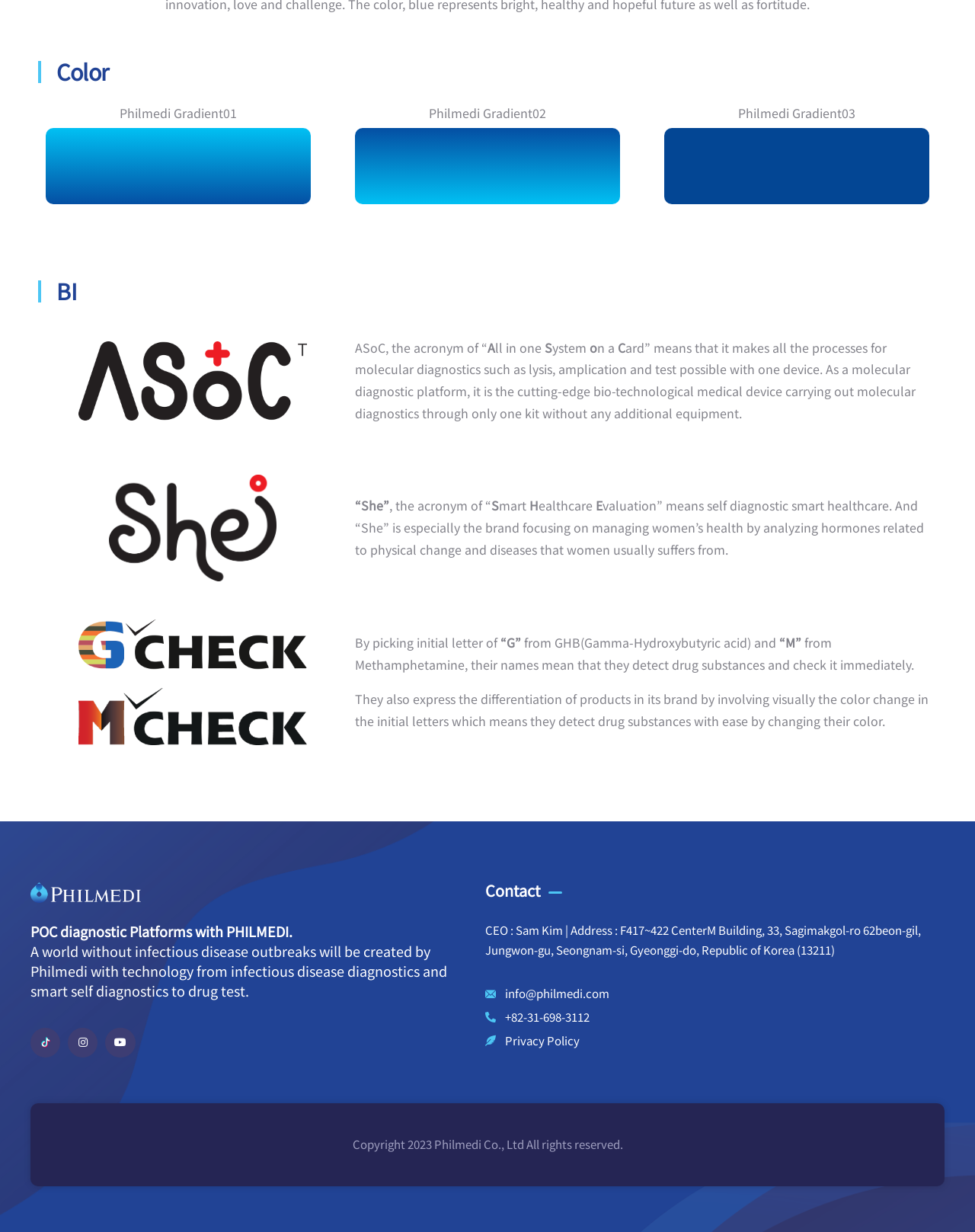Please specify the bounding box coordinates in the format (top-left x, top-left y, bottom-right x, bottom-right y), with all values as floating point numbers between 0 and 1. Identify the bounding box of the UI element described by: Privacy Policy

[0.498, 0.836, 0.969, 0.854]